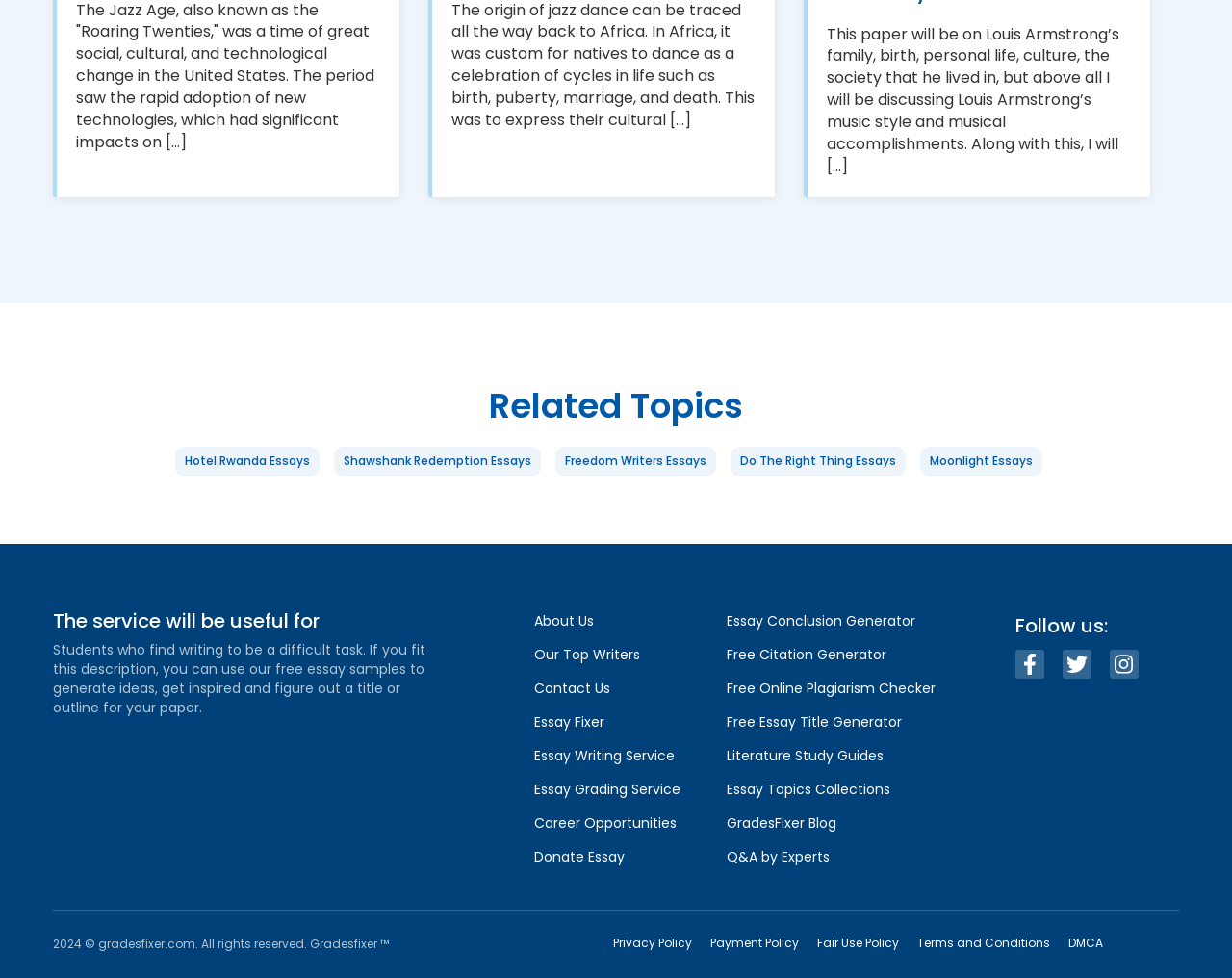Given the element description About EBFC, specify the bounding box coordinates of the corresponding UI element in the format (top-left x, top-left y, bottom-right x, bottom-right y). All values must be between 0 and 1.

None